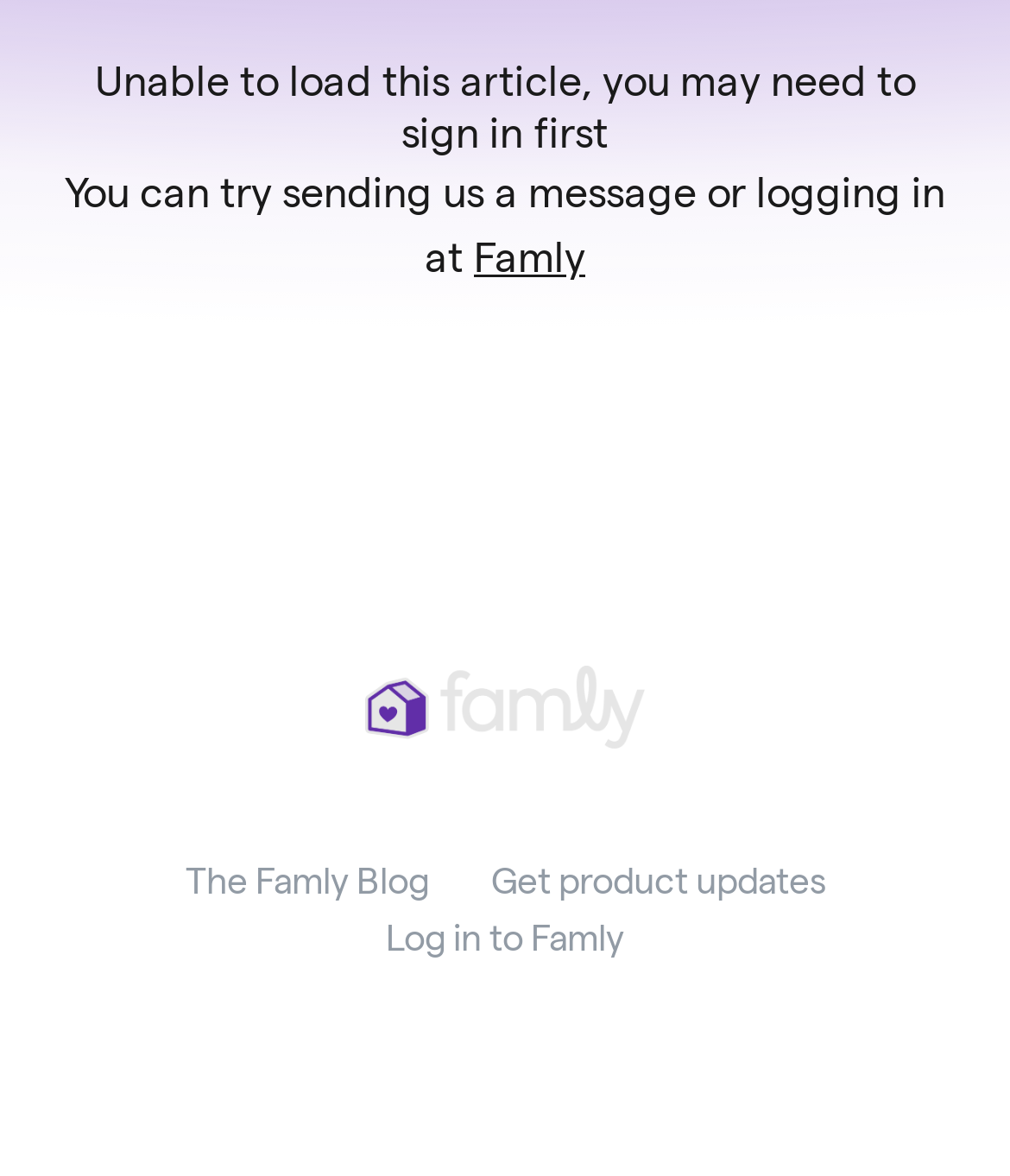Based on the element description: "Log in to Famly", identify the bounding box coordinates for this UI element. The coordinates must be four float numbers between 0 and 1, listed as [left, top, right, bottom].

[0.382, 0.781, 0.618, 0.816]